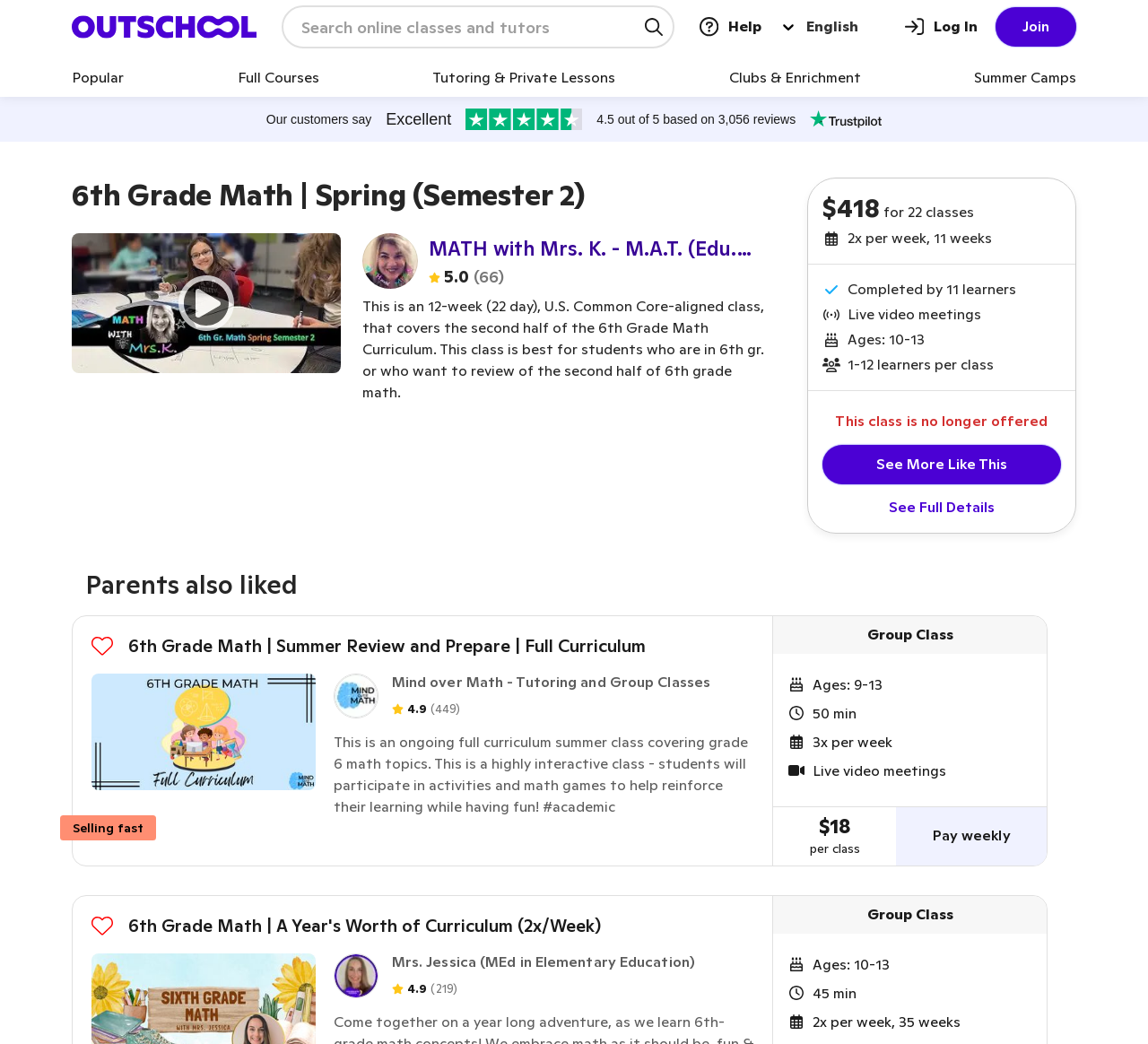What is the cost per class for the class '6th Grade Math | Summer Review and Prepare | Full Curriculum'?
Answer the question with just one word or phrase using the image.

$18